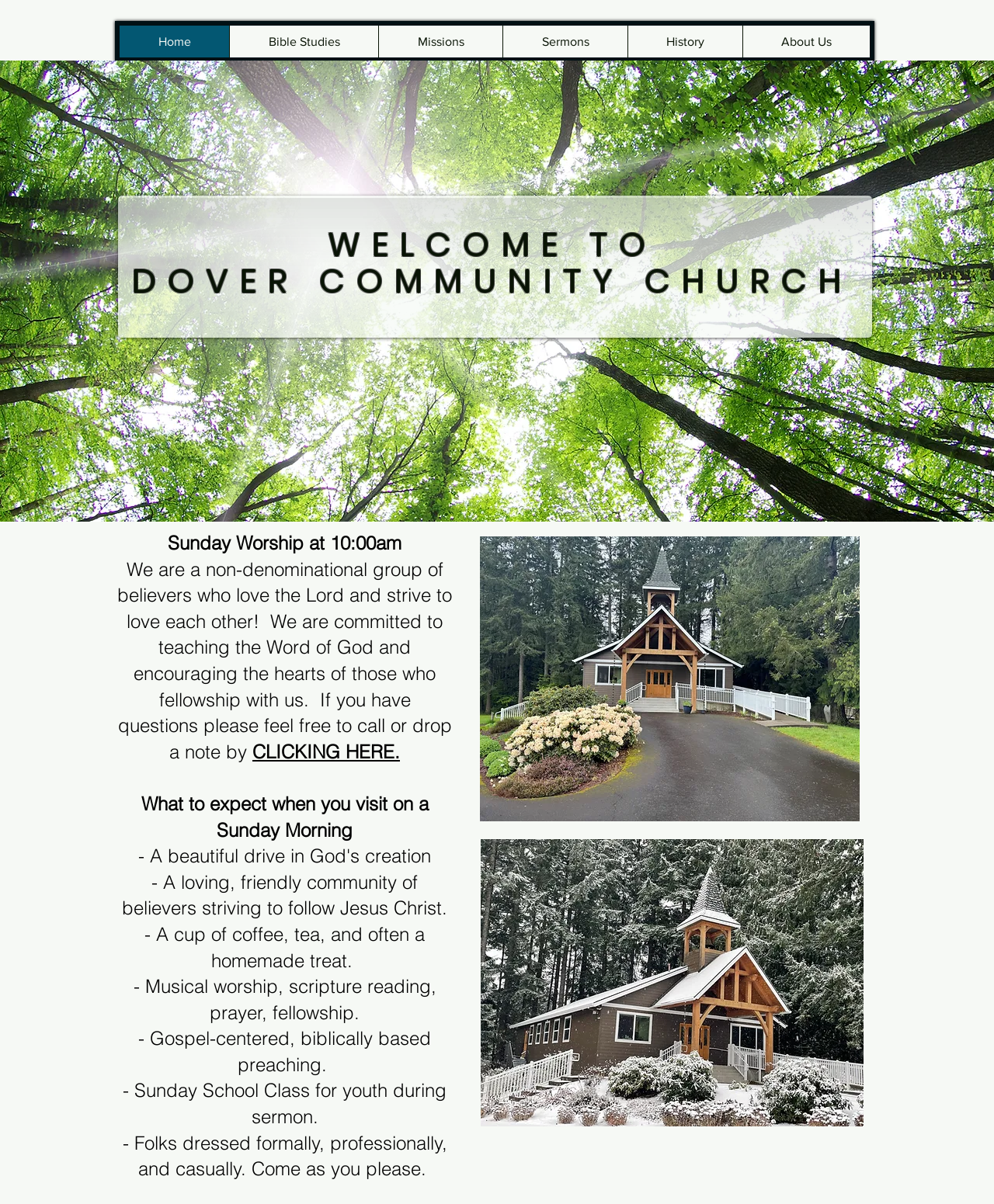Please identify and generate the text content of the webpage's main heading.

WELCOME TO
DOVER COMMUNITY CHURCH